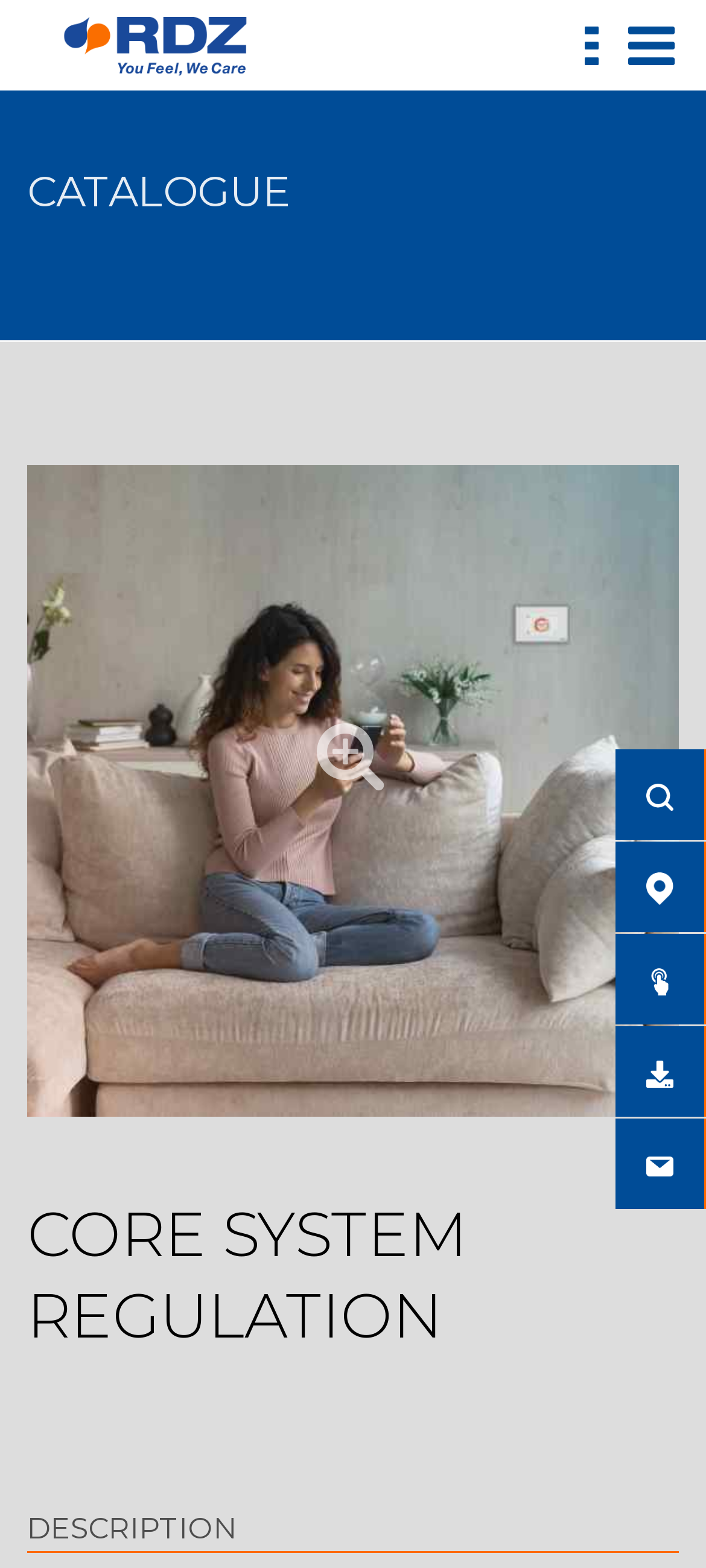Find the bounding box of the web element that fits this description: "Menu".

None